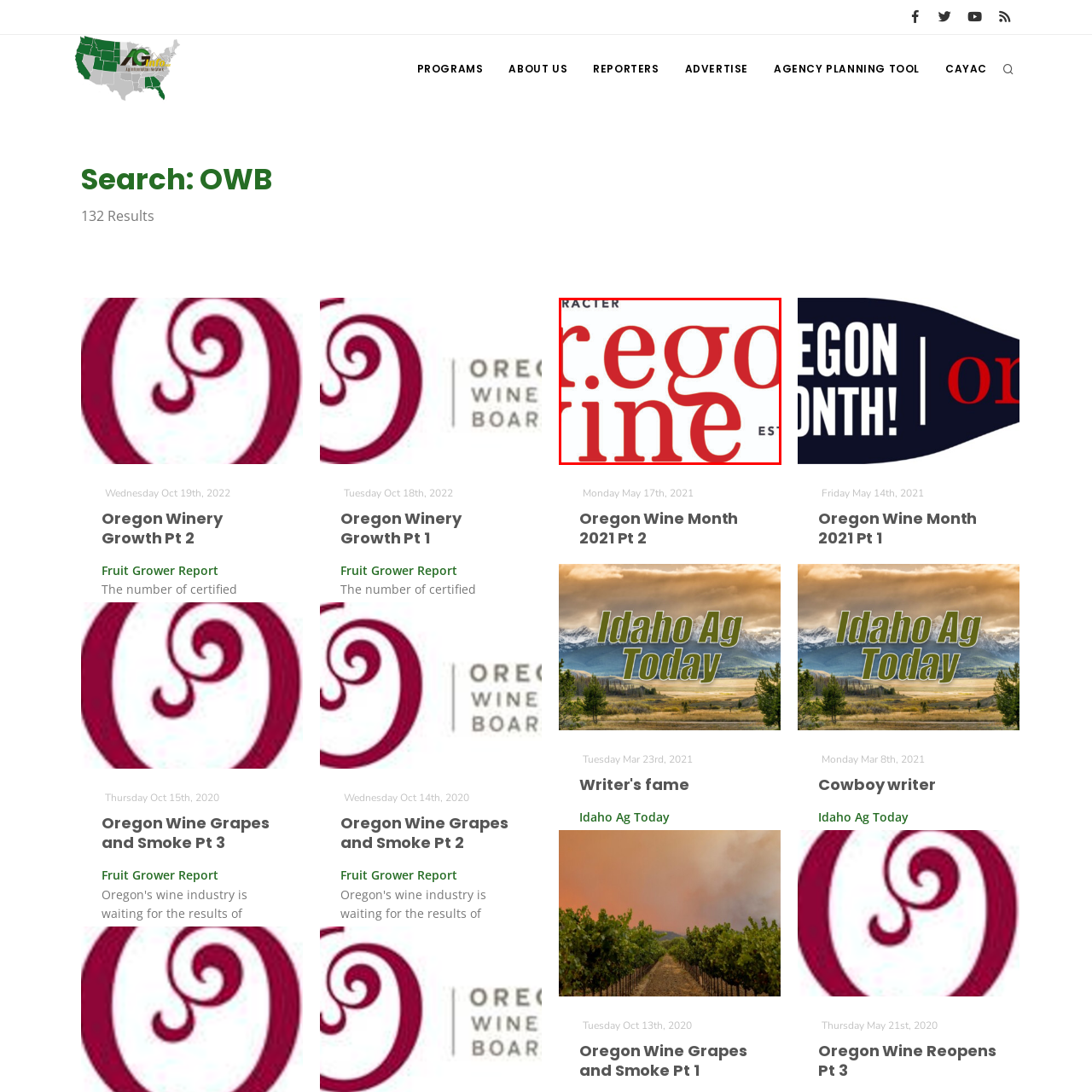Elaborate on the scene depicted within the red bounding box in the image.

The image features the logo of "Oregon Wine," which emphasizes the brand's identity with a distinctive typographic design. The letters are elegantly crafted, showcasing a blend of sophistication and creativity that is characteristic of the Oregon wine culture. The bold, red font captures attention, while the graceful curves highlight the artistic nature of winemaking in the region. This logo represents the rich heritage and quality of Oregon wines, inviting viewers to explore the vibrant wine community that has established itself as a notable player in the American viticulture scene. The label also includes the term "EST." to suggest its authenticity and time-honored tradition in the industry.